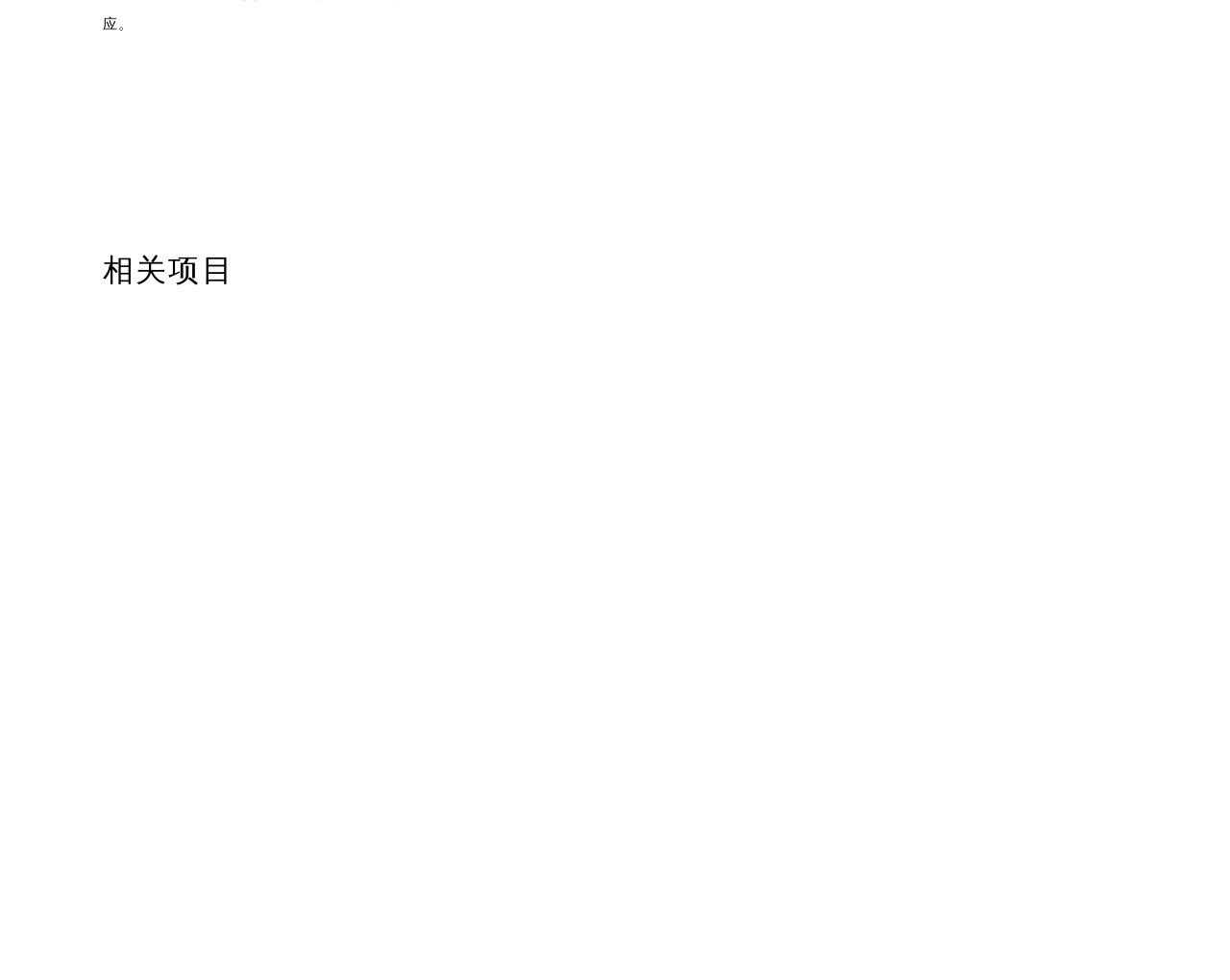Provide your answer to the question using just one word or phrase: What is the first project listed?

Alila Wuzhen